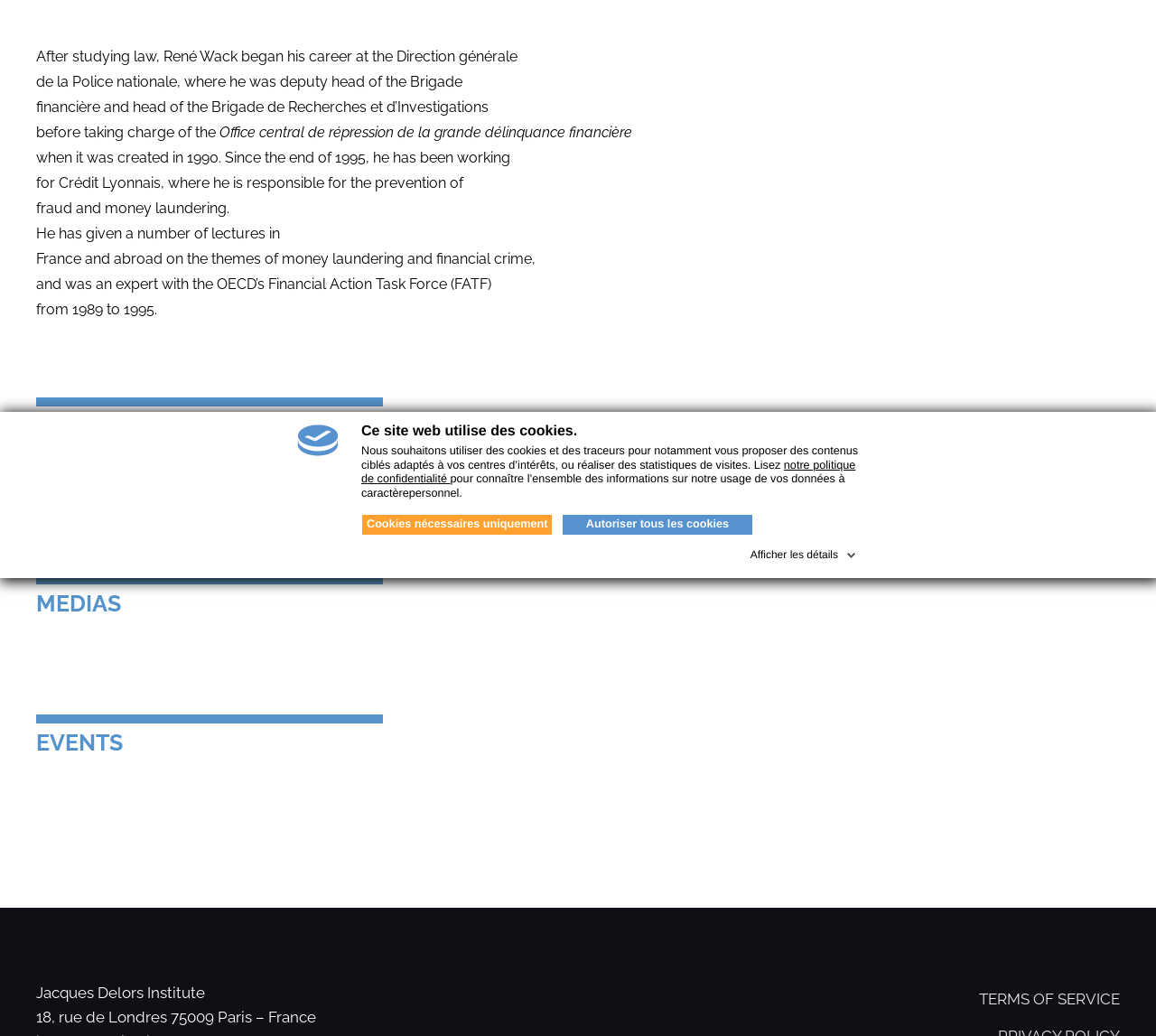Provide the bounding box coordinates of the HTML element this sentence describes: "Go to Top". The bounding box coordinates consist of four float numbers between 0 and 1, i.e., [left, top, right, bottom].

[0.904, 0.527, 0.941, 0.558]